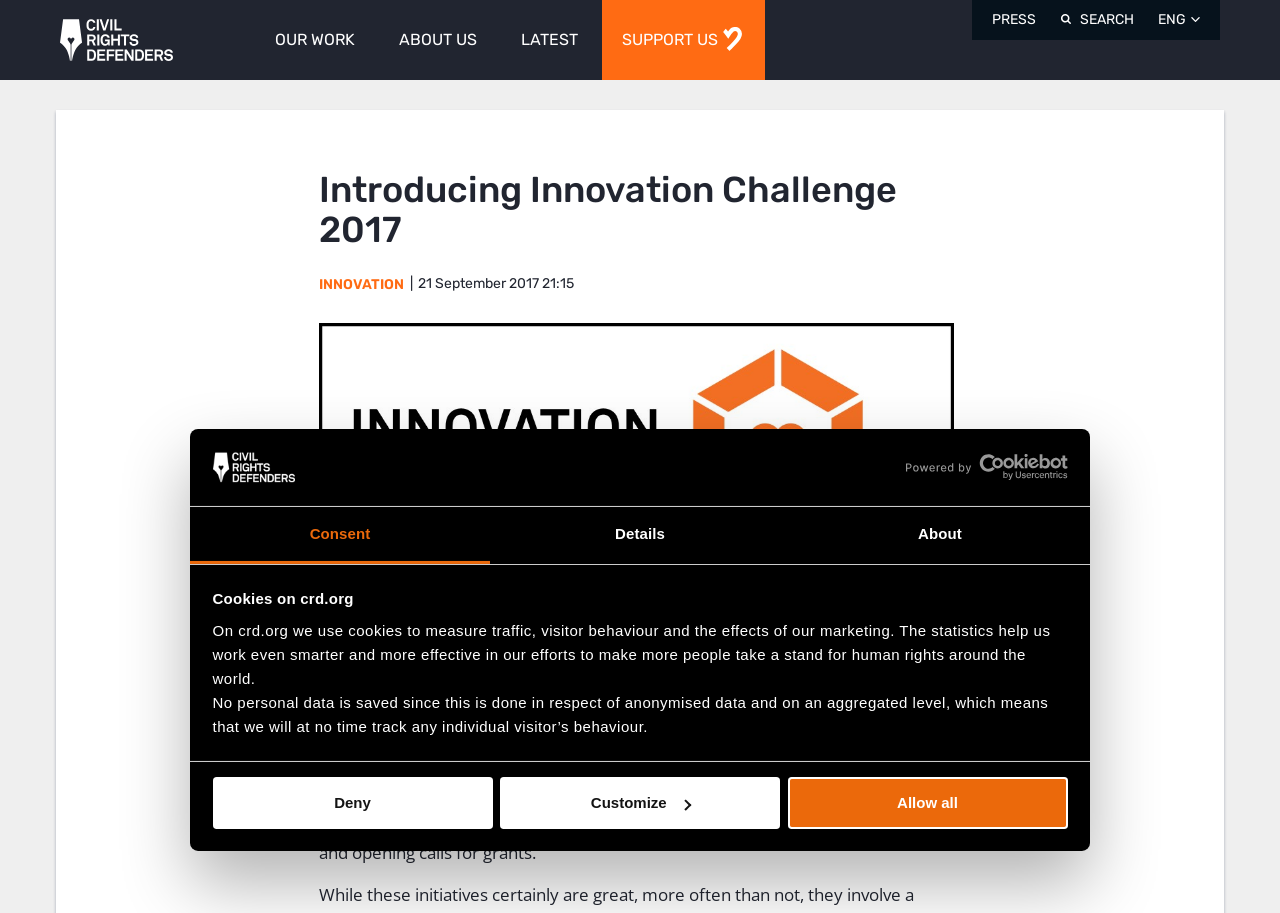Given the description "Powered by Cookiebot", determine the bounding box of the corresponding UI element.

[0.697, 0.498, 0.834, 0.526]